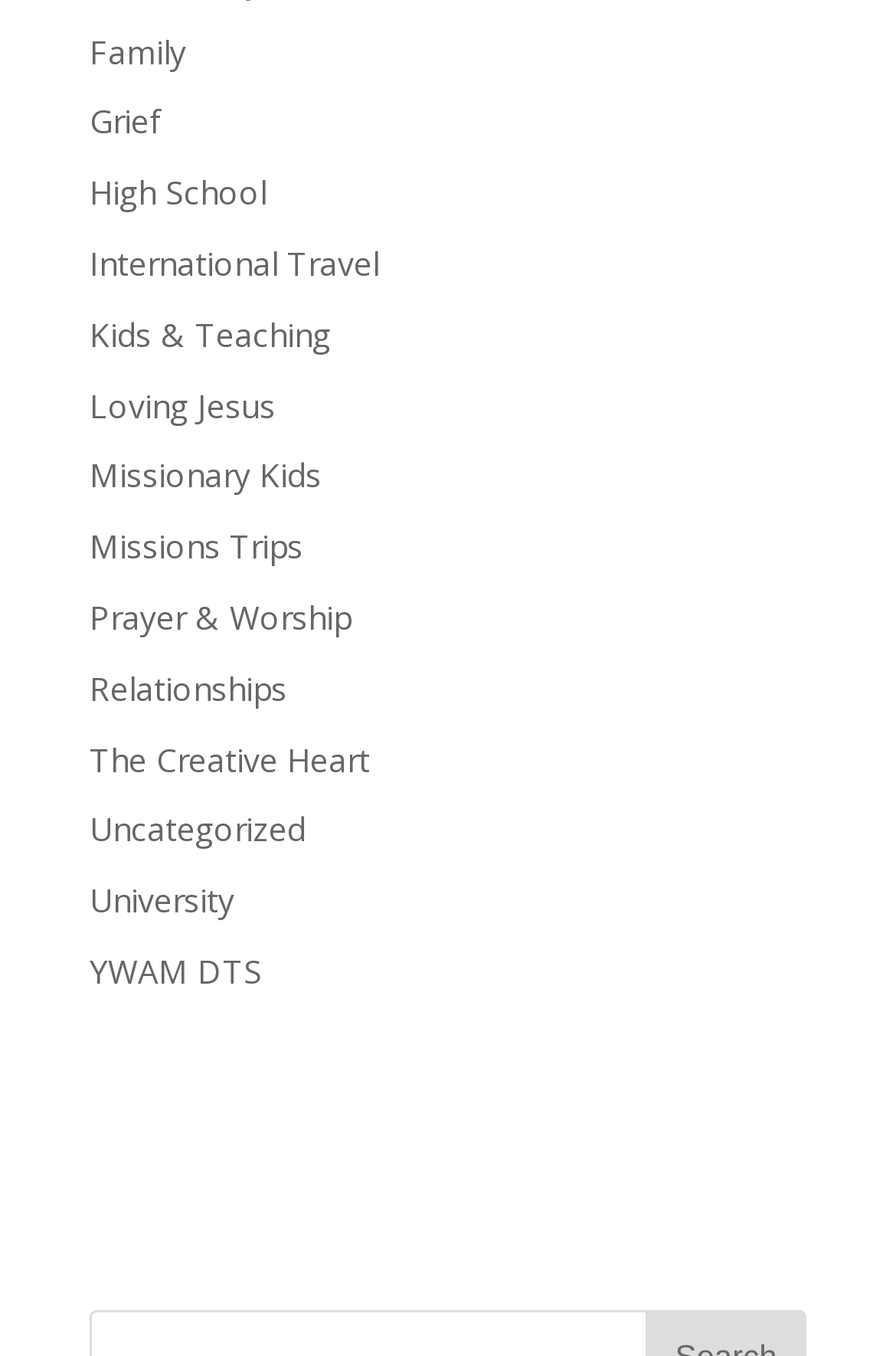How many categories are listed?
Look at the screenshot and respond with a single word or phrase.

17